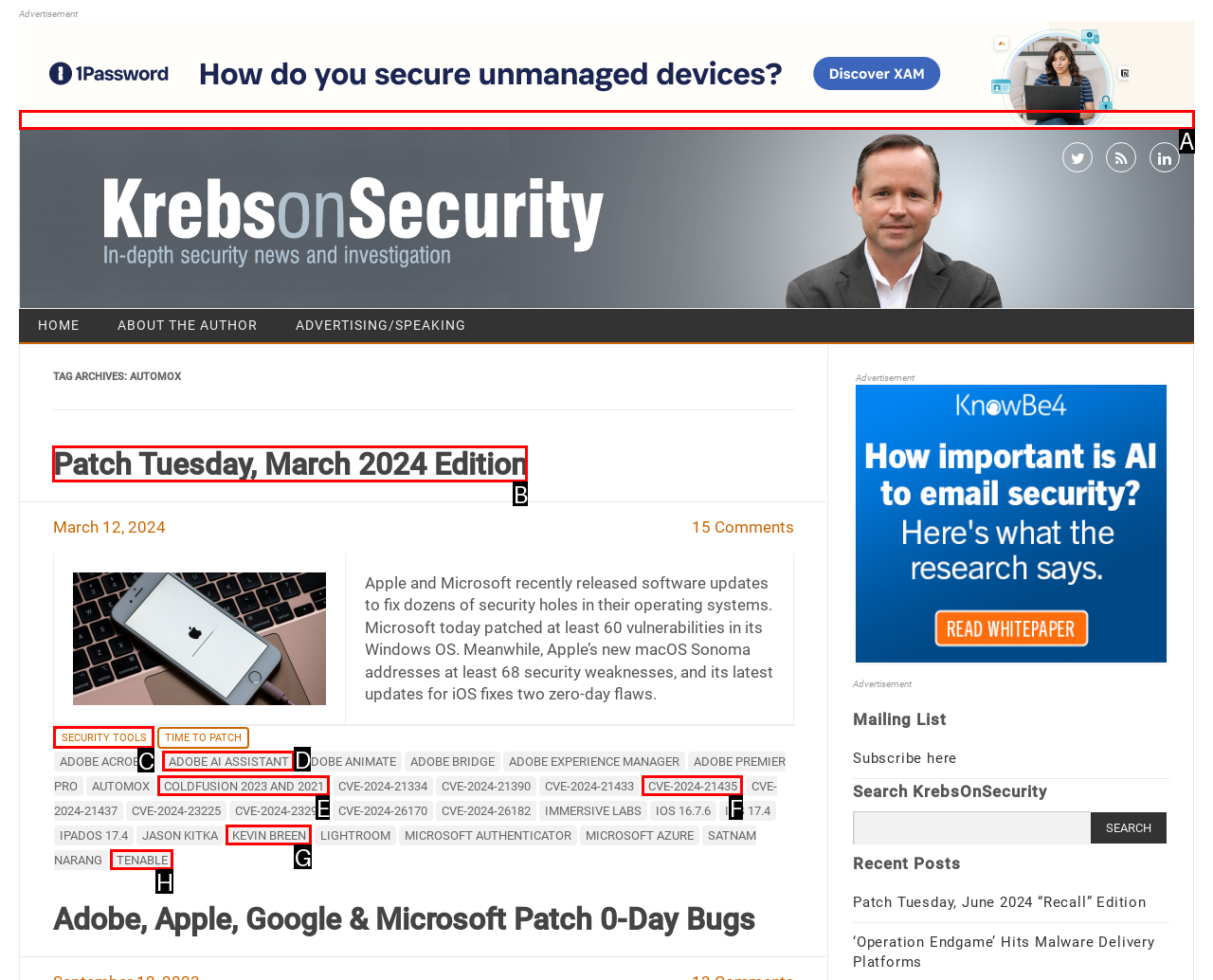Find the correct option to complete this instruction: Expand the answer to the question. Reply with the corresponding letter.

None